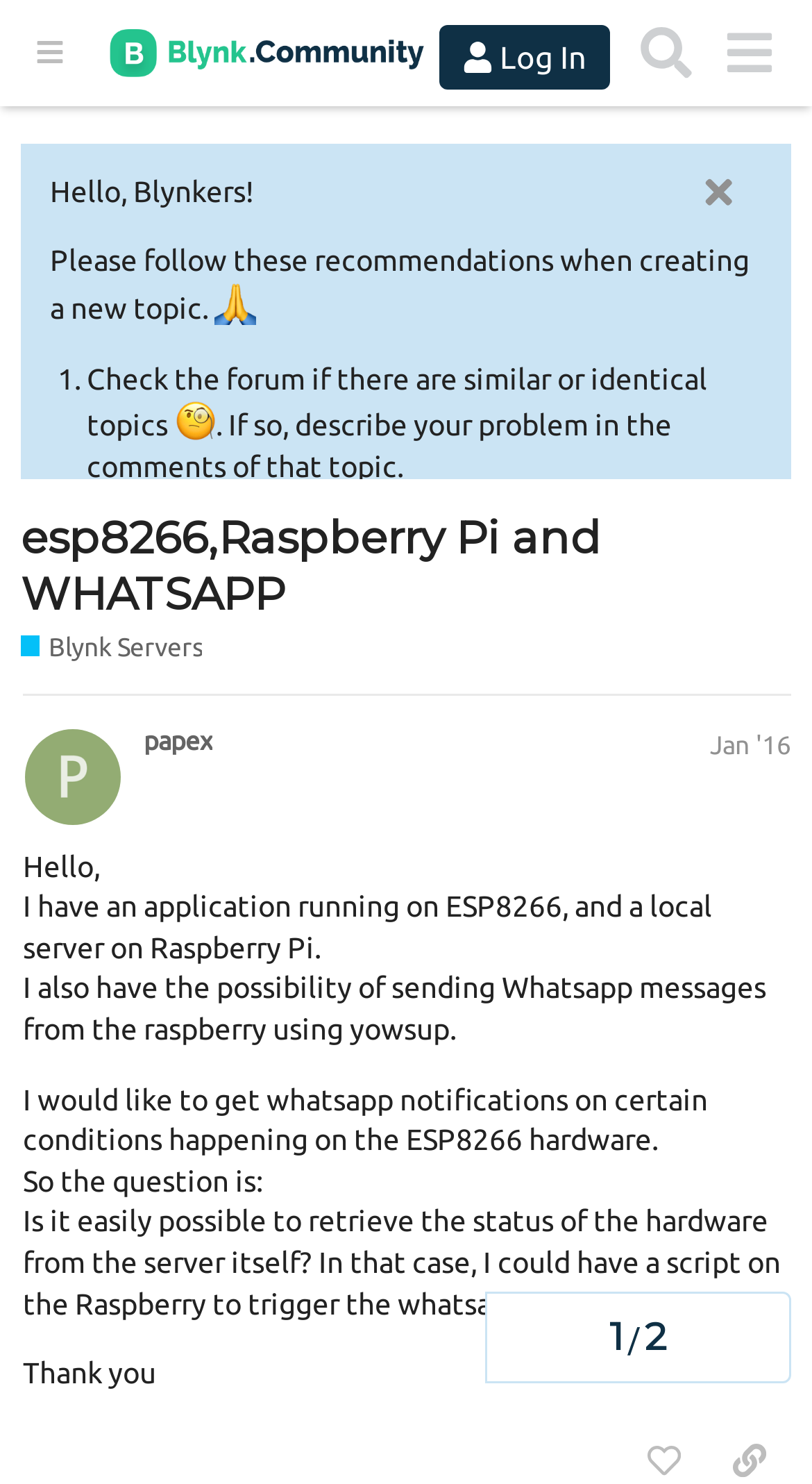Refer to the image and answer the question with as much detail as possible: What is the name of the community?

The name of the community can be found in the top-left corner of the webpage, where it says 'Blynk Community' in a link format.